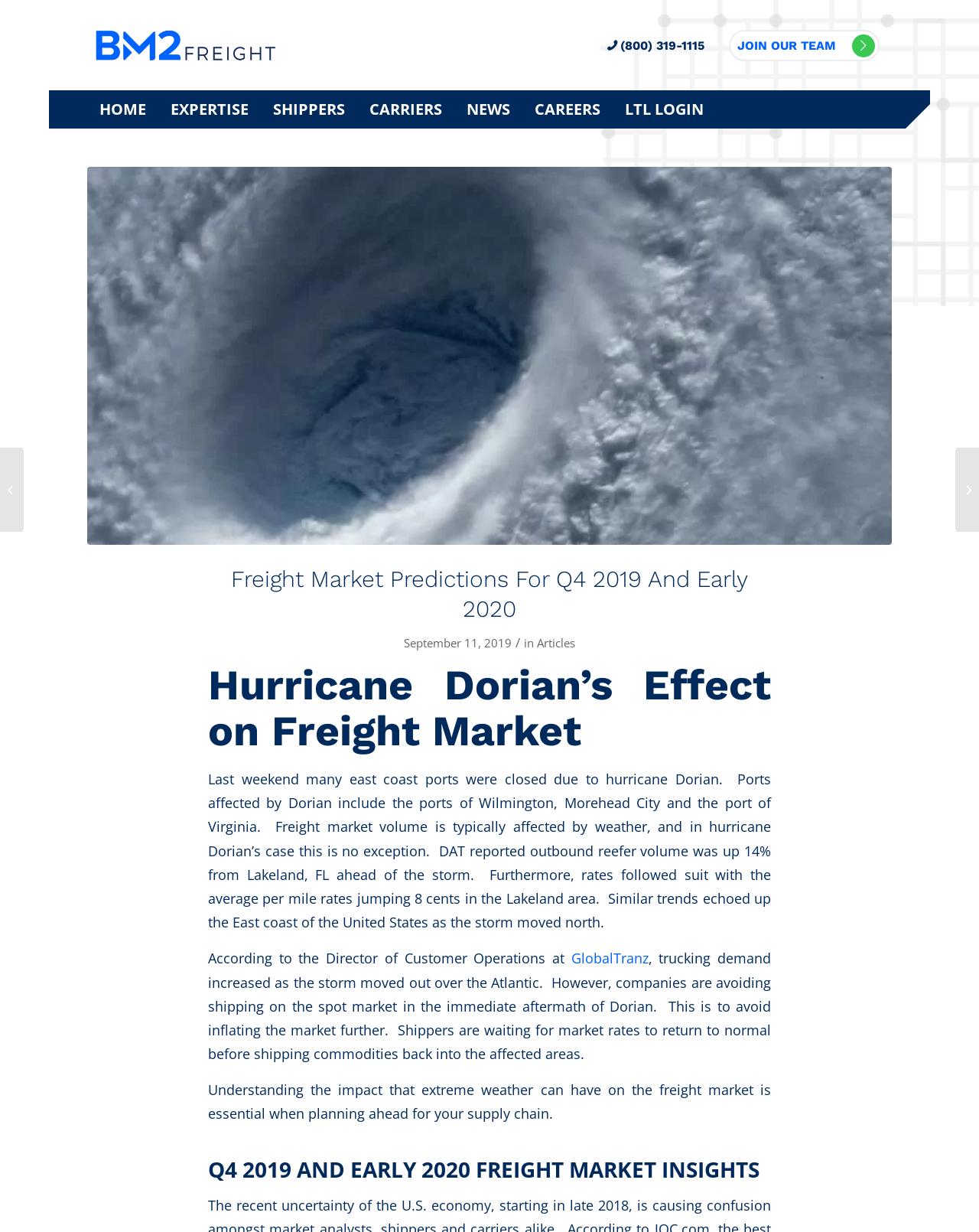Please identify the bounding box coordinates of the element that needs to be clicked to execute the following command: "Read the article about reefer shipping". Provide the bounding box using four float numbers between 0 and 1, formatted as [left, top, right, bottom].

[0.976, 0.363, 1.0, 0.432]